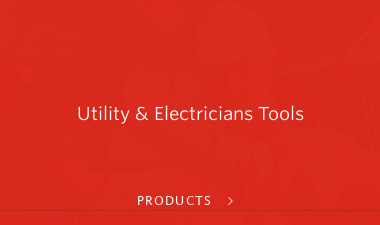Provide a single word or phrase to answer the given question: 
What type of tools are being showcased?

Utility & Electricians Tools